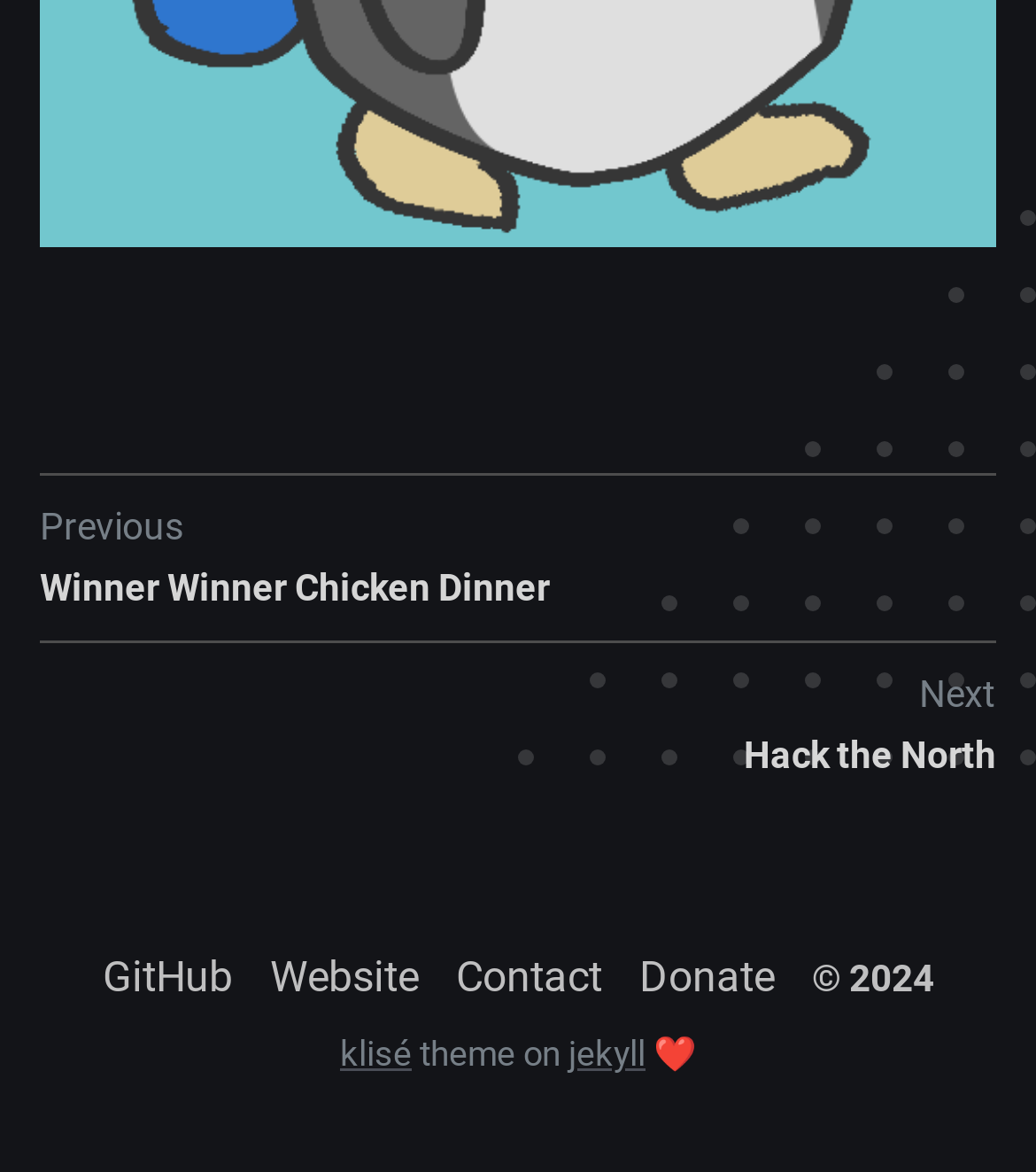What are the contact options on the website?
Look at the image and construct a detailed response to the question.

I found the contact options by looking at the bottom of the page, where I saw a series of links to 'GitHub', 'Website', 'Contact', and 'Donate', which are the contact options available on the website.